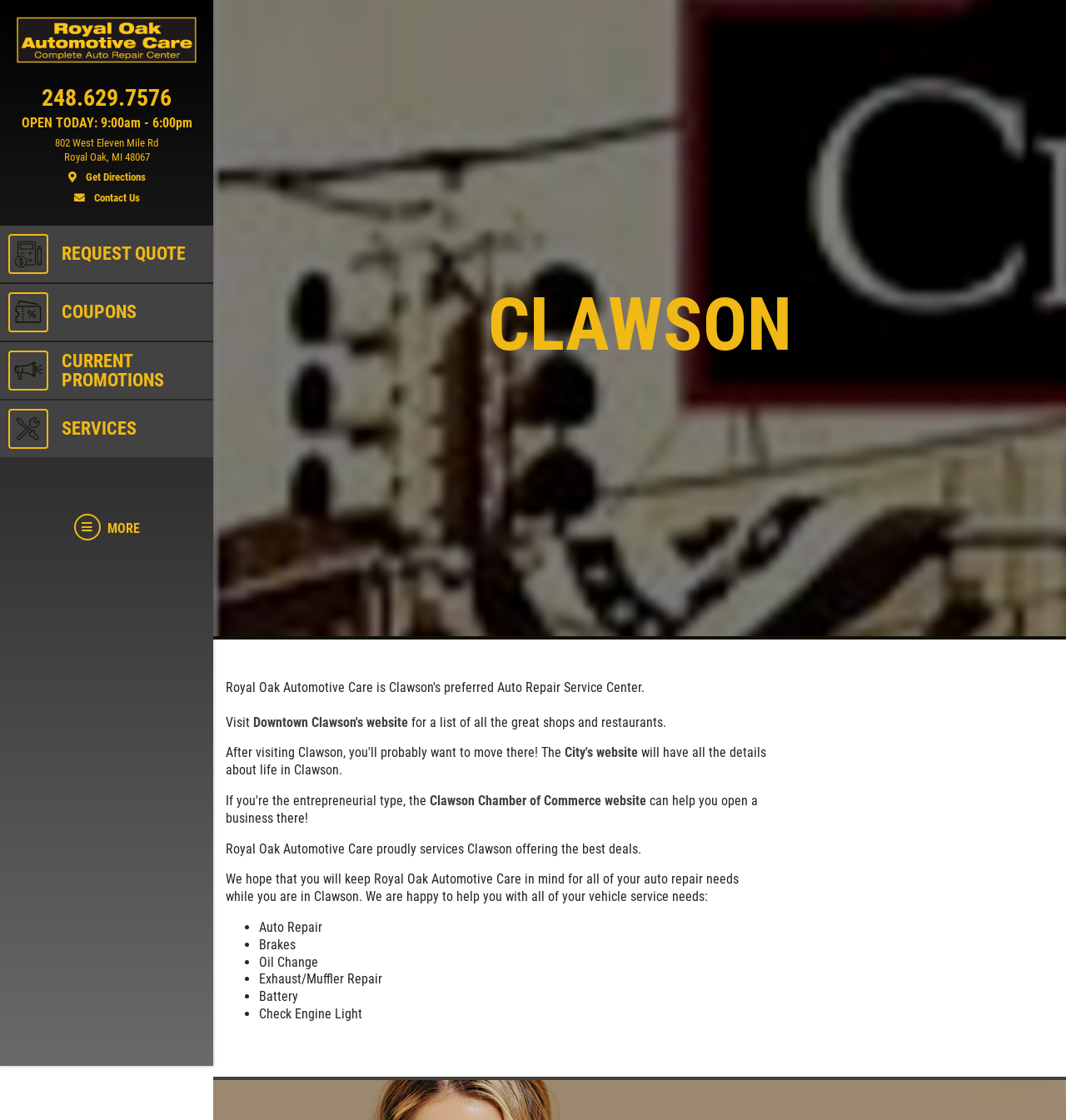Please identify the bounding box coordinates of the element I should click to complete this instruction: 'Request a quote'. The coordinates should be given as four float numbers between 0 and 1, like this: [left, top, right, bottom].

[0.0, 0.201, 0.2, 0.252]